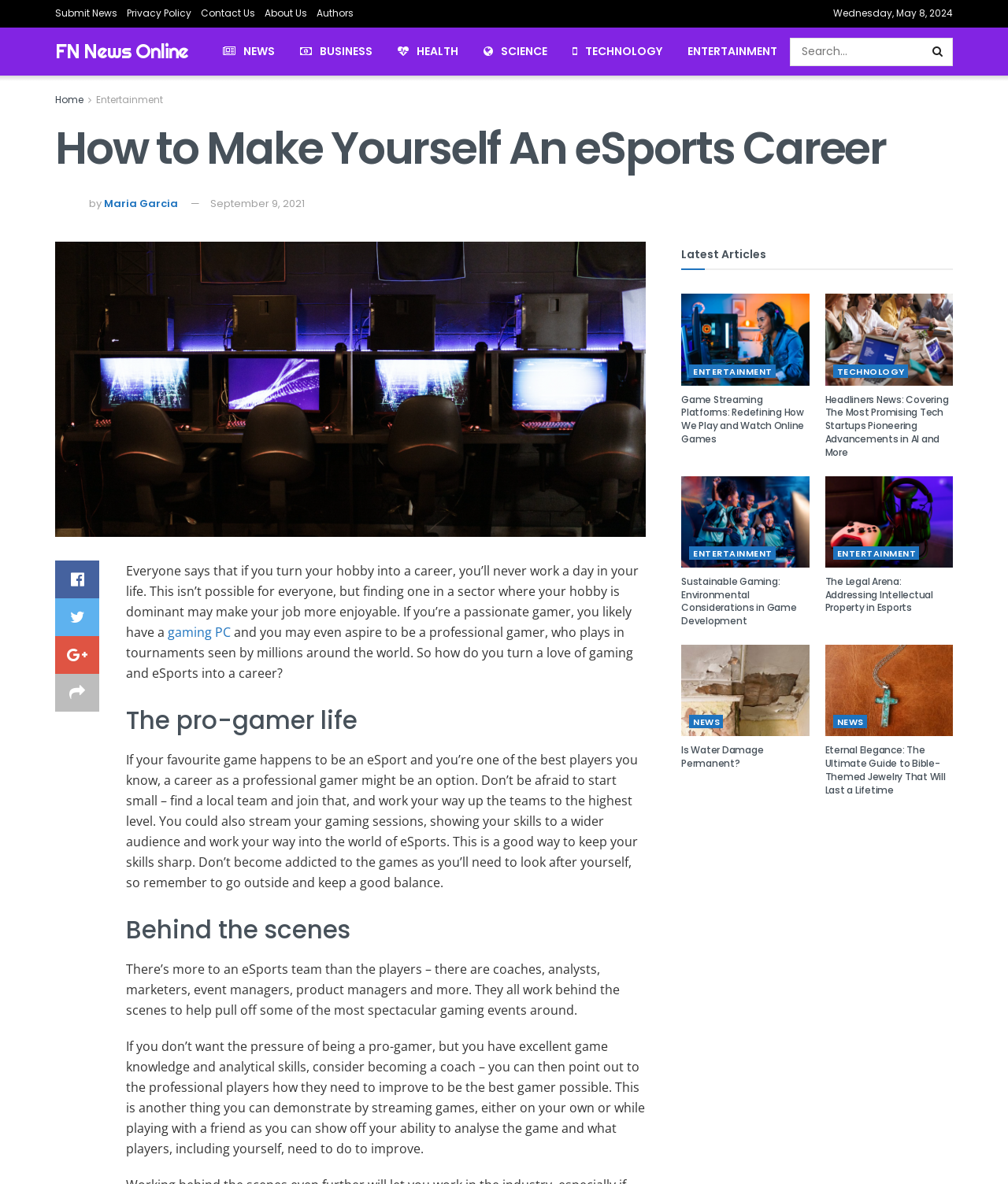Describe the webpage meticulously, covering all significant aspects.

This webpage is about making a career in eSports and gaming. At the top, there are several links to other pages, including "Submit News", "Privacy Policy", "Contact Us", "About Us", and "Authors". Below these links, there is a date "Wednesday, May 8, 2024" and a link to "FN News Online". 

On the top-right corner, there is a search bar with a magnifying glass icon. Next to the search bar, there are several links to different categories, including "NEWS", "BUSINESS", "HEALTH", "SCIENCE", "TECHNOLOGY", and "ENTERTAINMENT". 

The main content of the webpage is an article titled "How to Make Yourself An eSports Career". The article is written by Maria Garcia and has a publication date of September 9, 2021. The article discusses how to turn a passion for gaming into a career, including becoming a professional gamer, streaming games, and working behind the scenes in eSports teams.

Below the article, there are several social media links and a section titled "Latest Articles". This section features four articles with images and headings, including "Game Streaming Platforms Redefining How We Play and Watch Online Games", "Headliners News Covering The Most Promising Tech Startups Pioneering Advancements in AI and More", "Sustainable Gaming Environmental Considerations in Game Development", and "The Legal Arena Addressing Intellectual Property in Esports". Each article has a link to the full article and a category label.

Further down the page, there are four more articles with images and headings, including "Is Water Damage Permanent?", "Eternal Elegance The Ultimate Guide to Bible-Themed Jewelry That Will Last a Lifetime", and two more articles without titles. Each article has a link to the full article and a category label.